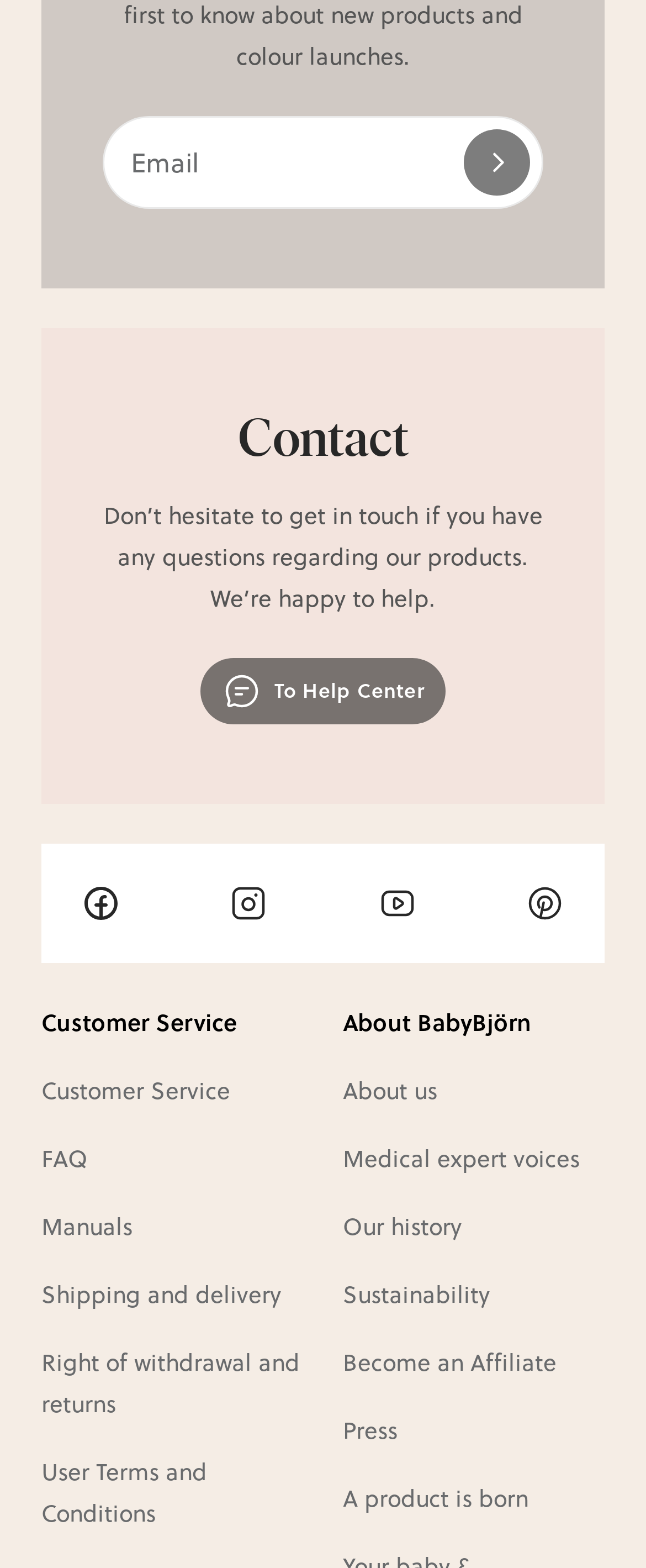Determine the coordinates of the bounding box that should be clicked to complete the instruction: "View My notes". The coordinates should be represented by four float numbers between 0 and 1: [left, top, right, bottom].

None